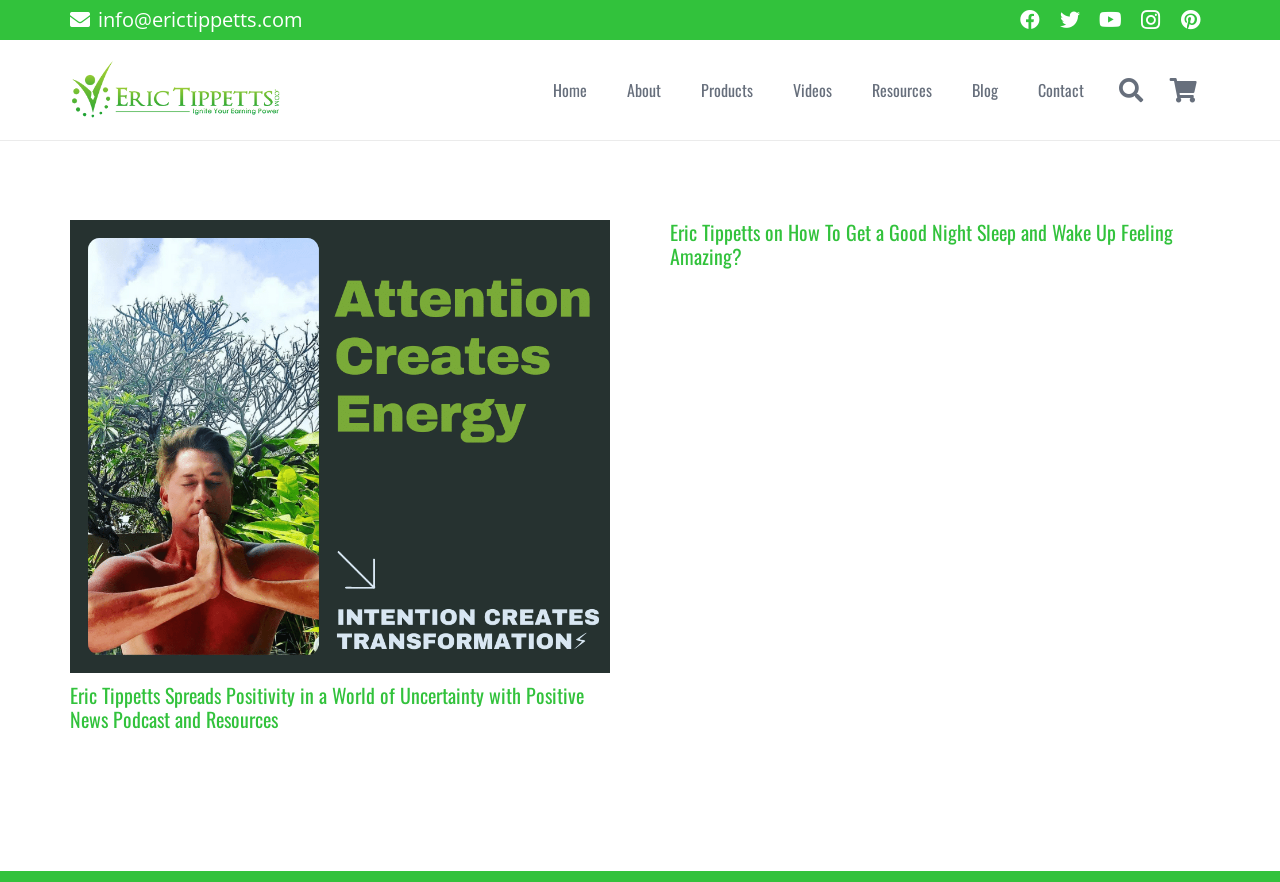Specify the bounding box coordinates of the area to click in order to execute this command: 'visit Facebook page'. The coordinates should consist of four float numbers ranging from 0 to 1, and should be formatted as [left, top, right, bottom].

[0.789, 0.0, 0.82, 0.045]